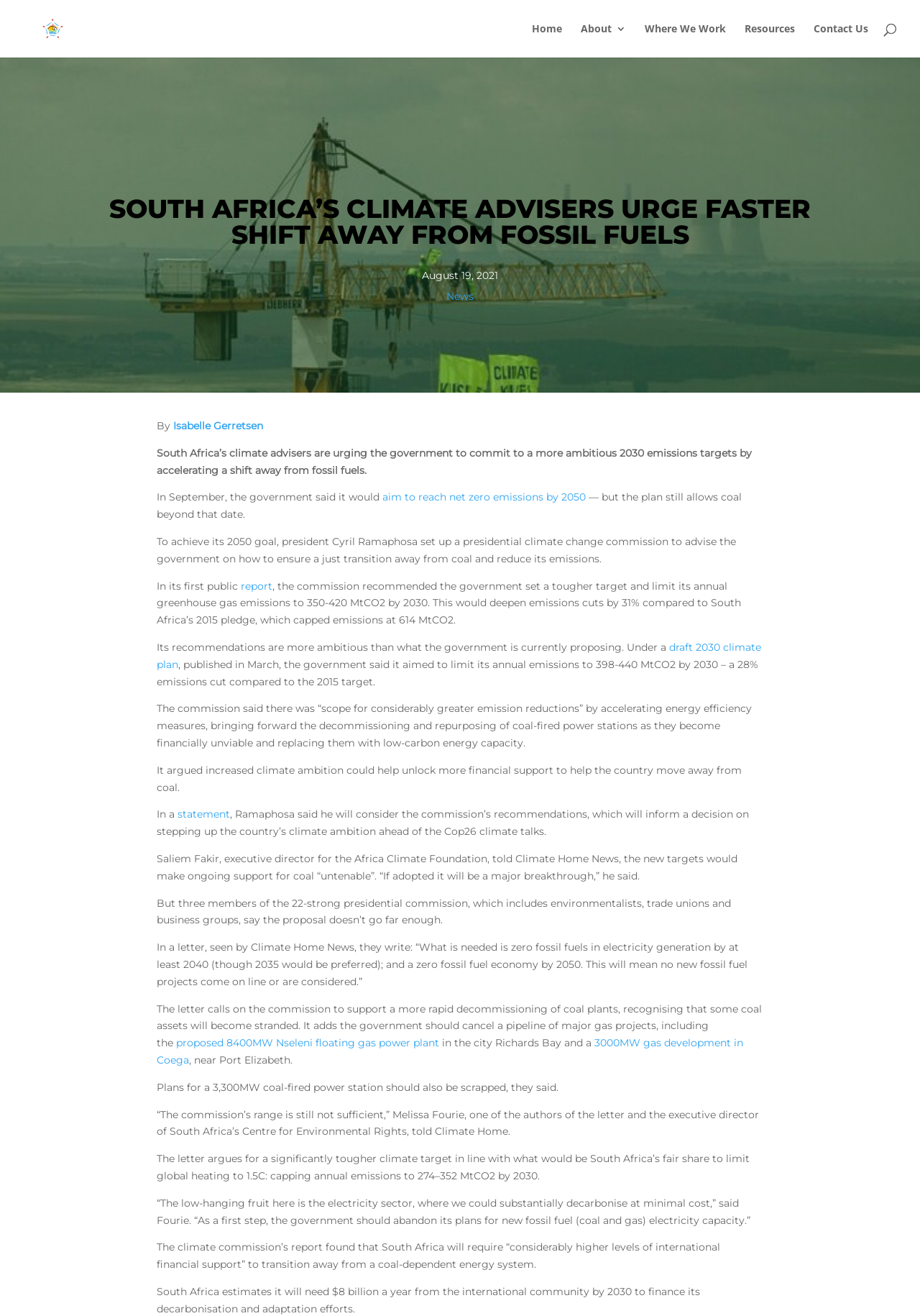From the element description: "Where We Work", extract the bounding box coordinates of the UI element. The coordinates should be expressed as four float numbers between 0 and 1, in the order [left, top, right, bottom].

[0.701, 0.018, 0.789, 0.044]